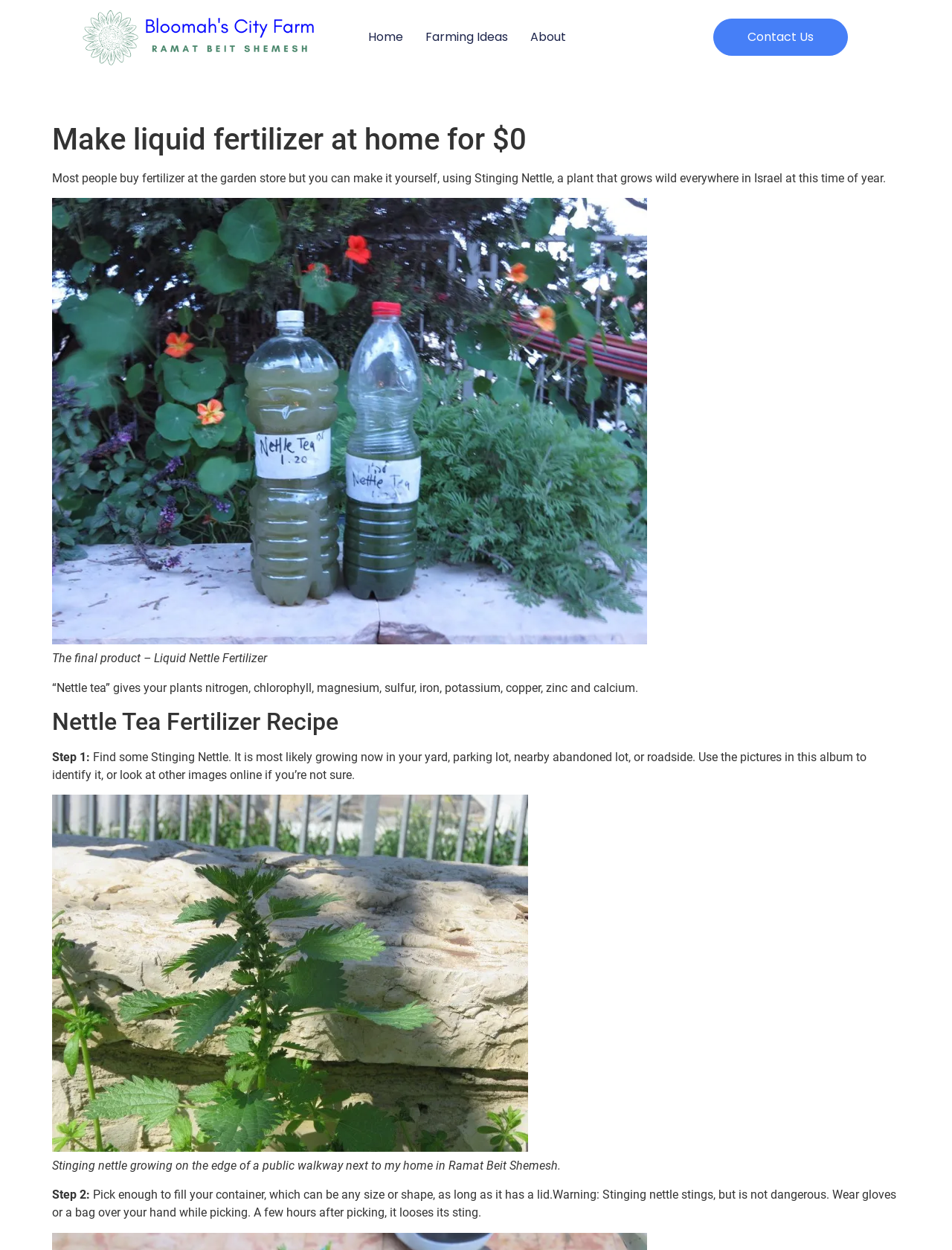Convey a detailed summary of the webpage, mentioning all key elements.

This webpage is about making liquid fertilizer at home using Stinging Nettle, a plant that grows wild in Israel. At the top, there are five links: "Make liquid fertilizer at home for $0", "Home", "Farming Ideas", "About", and "Contact Us", aligned horizontally across the page. 

Below the links, there is a header with the title "Make liquid fertilizer at home for $0". Underneath the title, there is a paragraph of text that summarizes the content of the webpage, stating that most people buy fertilizer at the garden store but it can be made at home using Stinging Nettle.

To the right of the paragraph, there is a figure with a caption "The final product – Liquid Nettle Fertilizer". Below the figure, there is a paragraph of text that lists the nutrients provided by "Nettle tea" to plants.

The webpage then proceeds to provide a recipe for Nettle Tea Fertilizer, with a heading "Nettle Tea Fertilizer Recipe". The recipe consists of three steps, each with a heading "Step 1:", "Step 2:", and so on. The first step is to find some Stinging Nettle, with a detailed description of how to identify it. Below the text, there is a figure with a caption "Stinging nettle growing on the edge of a public walkway next to my home in Ramat Beit Shemesh". The second step is to pick enough Stinging Nettle to fill a container, with a warning about the plant's sting.